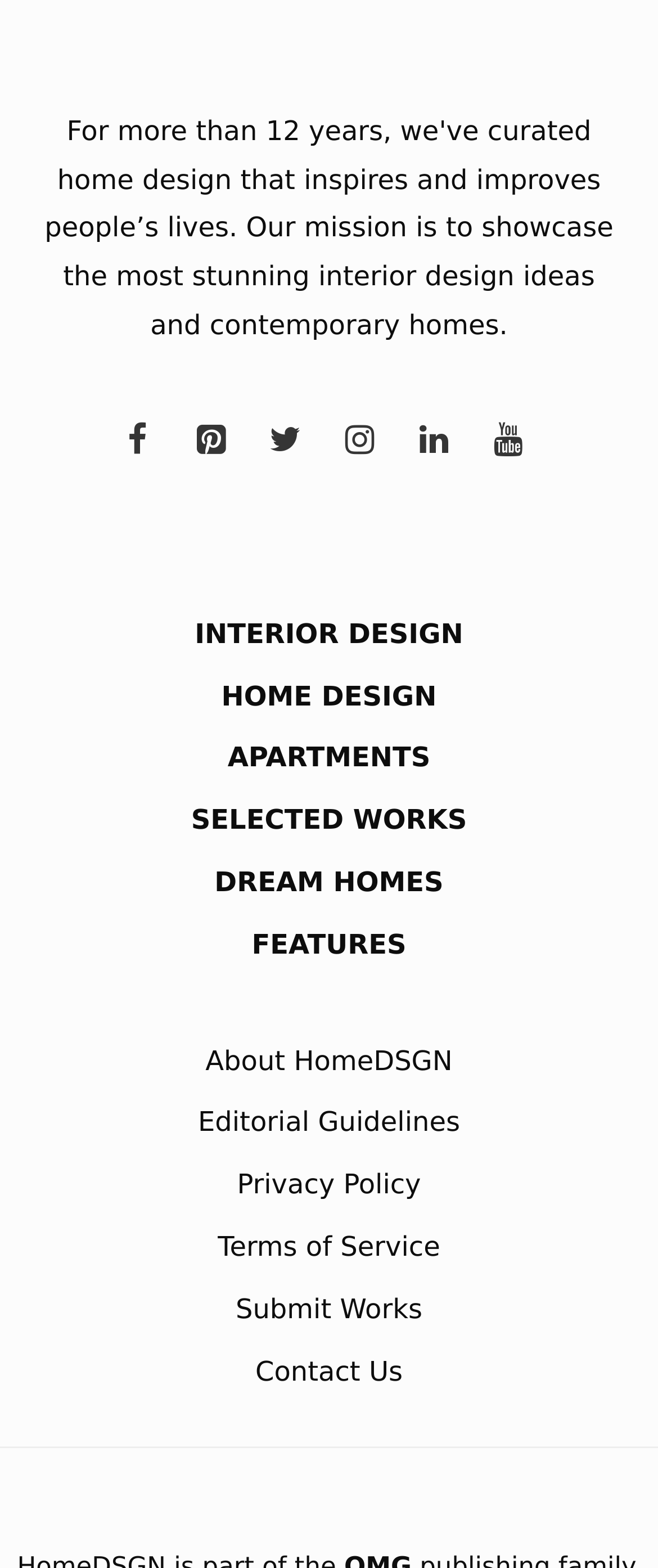What is the category of 'APARTMENTS'?
Refer to the image and respond with a one-word or short-phrase answer.

HOME DESIGN